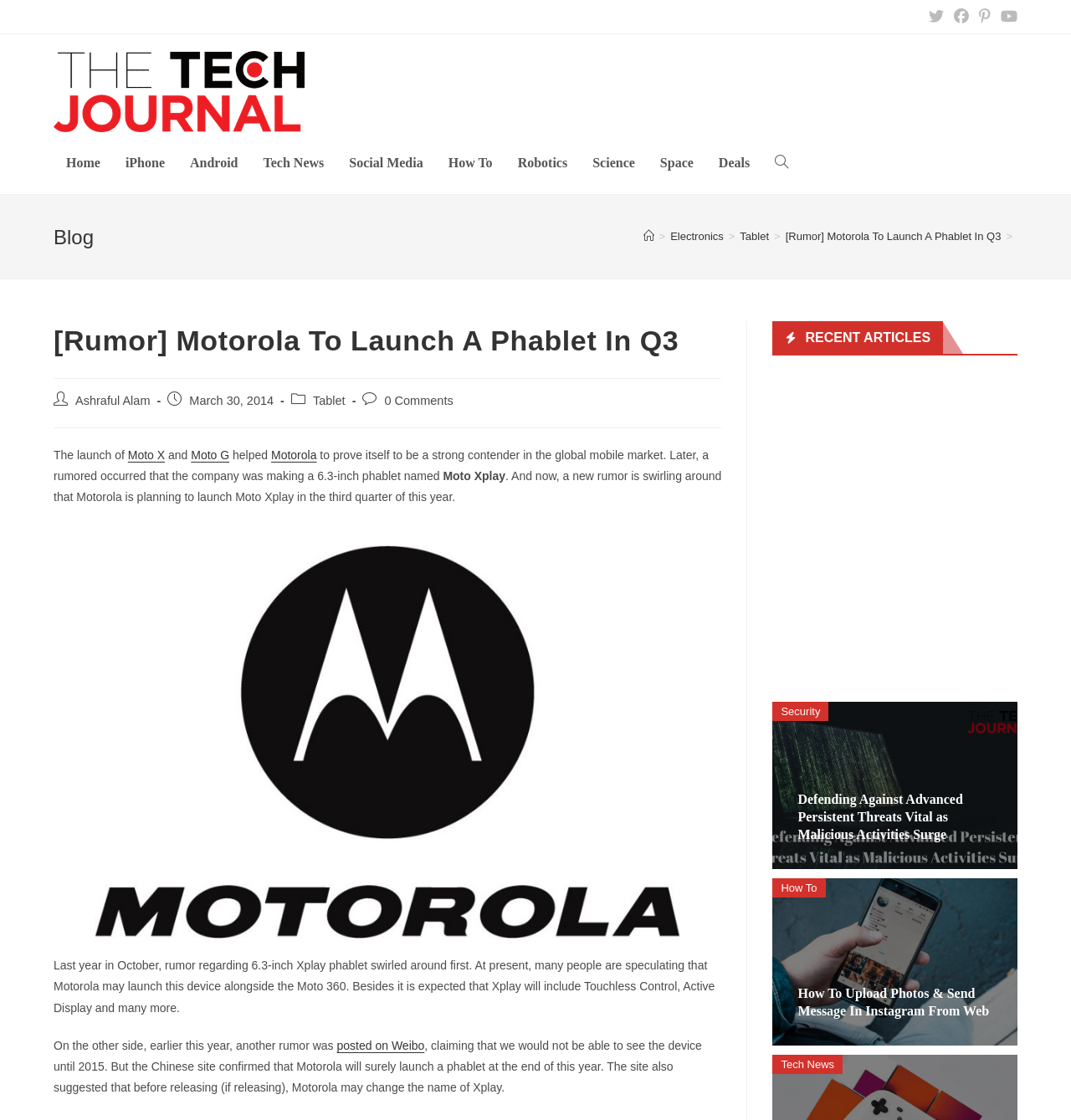Reply to the question with a single word or phrase:
What is the name of the website?

The Tech Journal